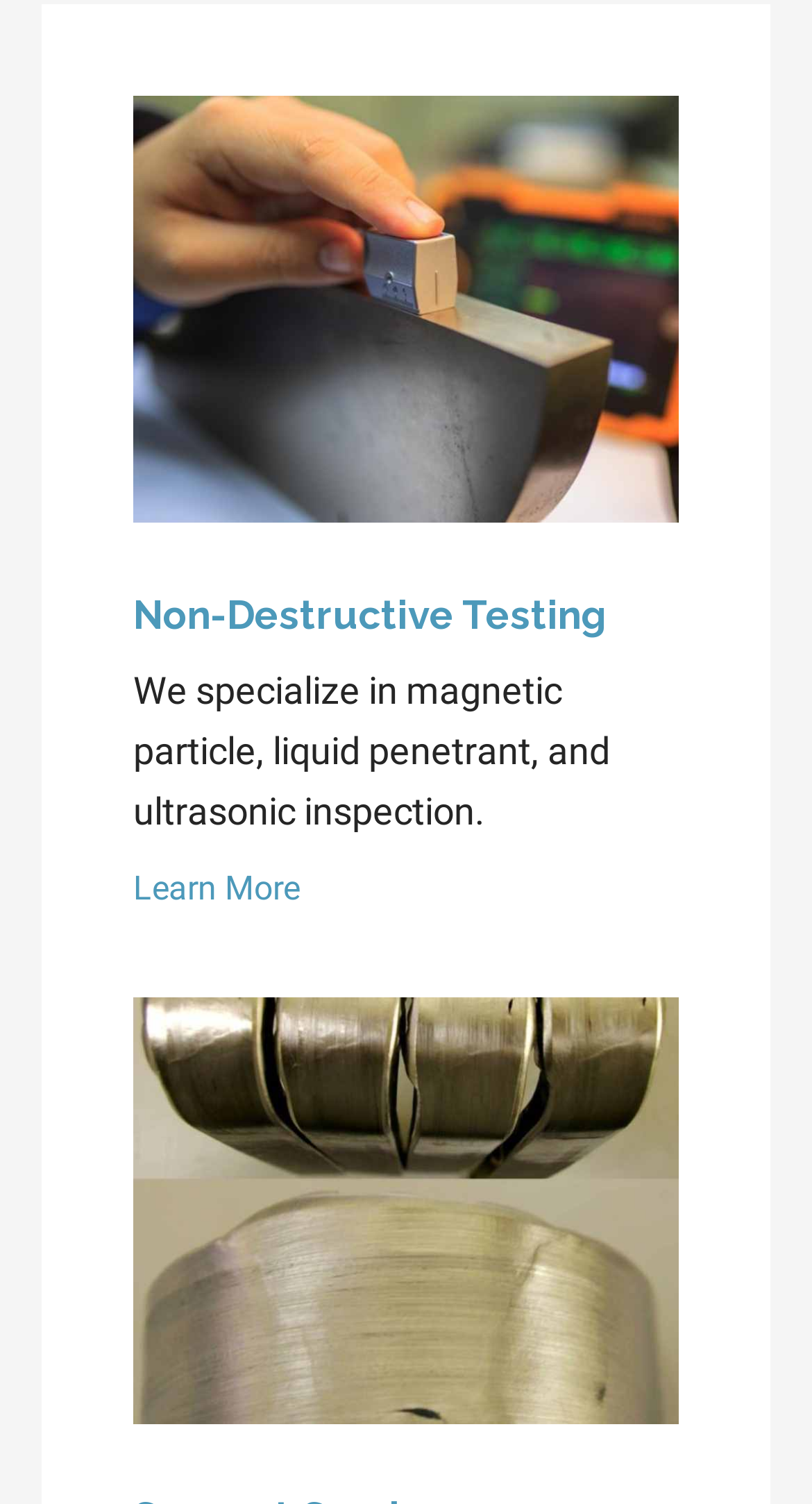Provide the bounding box coordinates, formatted as (top-left x, top-left y, bottom-right x, bottom-right y), with all values being floating point numbers between 0 and 1. Identify the bounding box of the UI element that matches the description: Non-Destructive Testing

[0.164, 0.393, 0.749, 0.423]